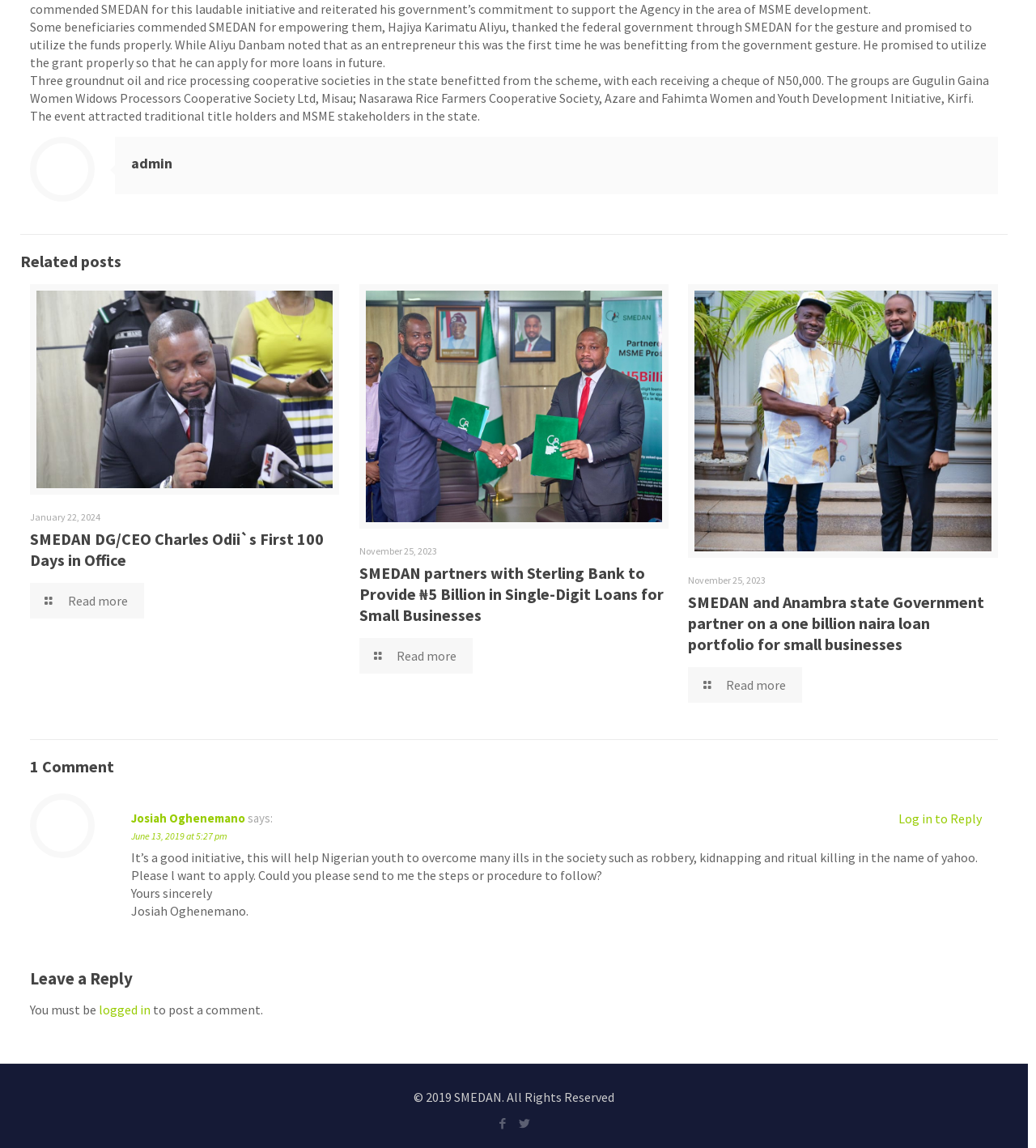Using the element description provided, determine the bounding box coordinates in the format (top-left x, top-left y, bottom-right x, bottom-right y). Ensure that all values are floating point numbers between 0 and 1. Element description: Read more

[0.347, 0.556, 0.456, 0.587]